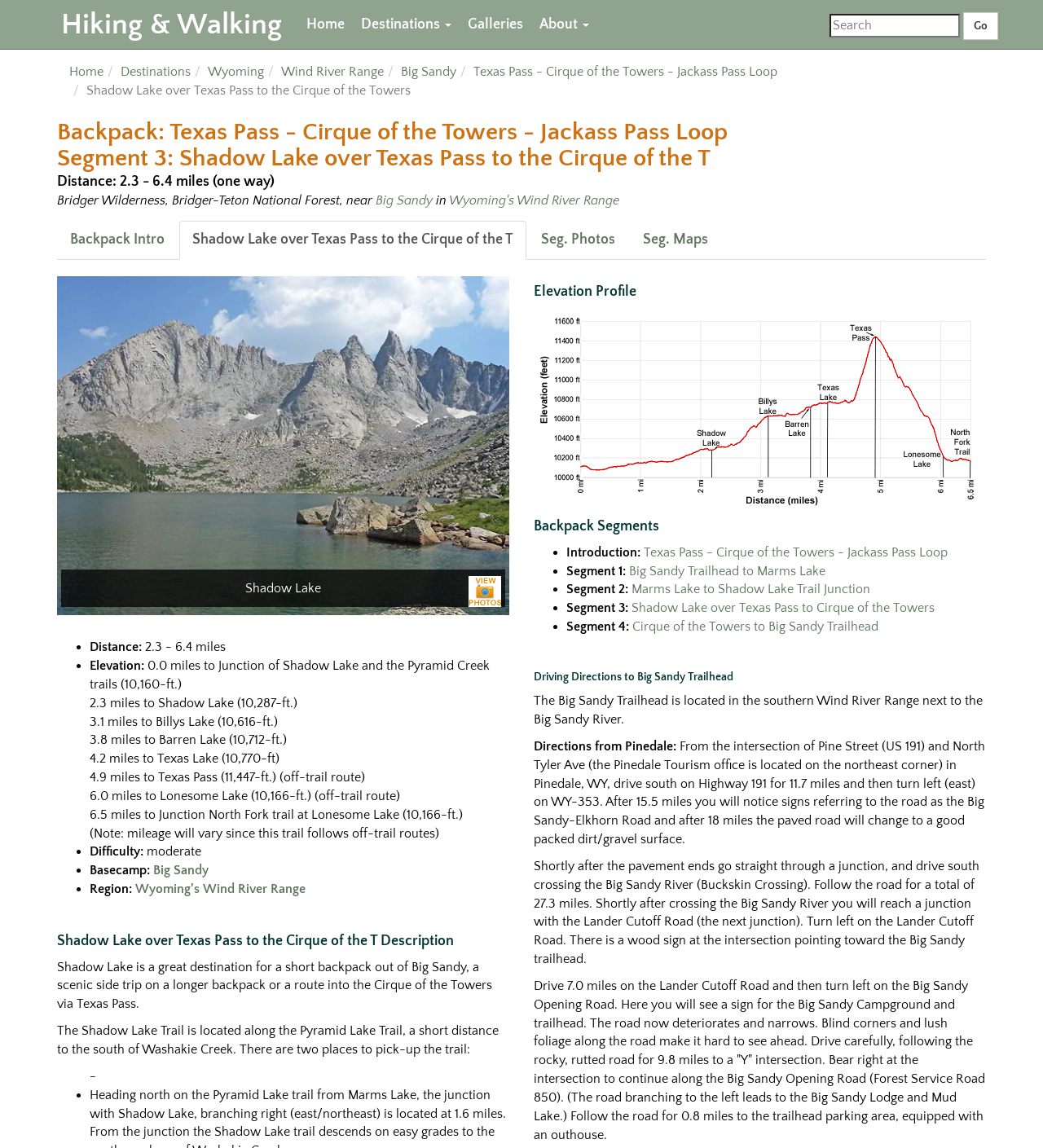Identify and generate the primary title of the webpage.

Backpack: Texas Pass - Cirque of the Towers - Jackass Pass Loop
Segment 3: Shadow Lake over Texas Pass to the Cirque of the T